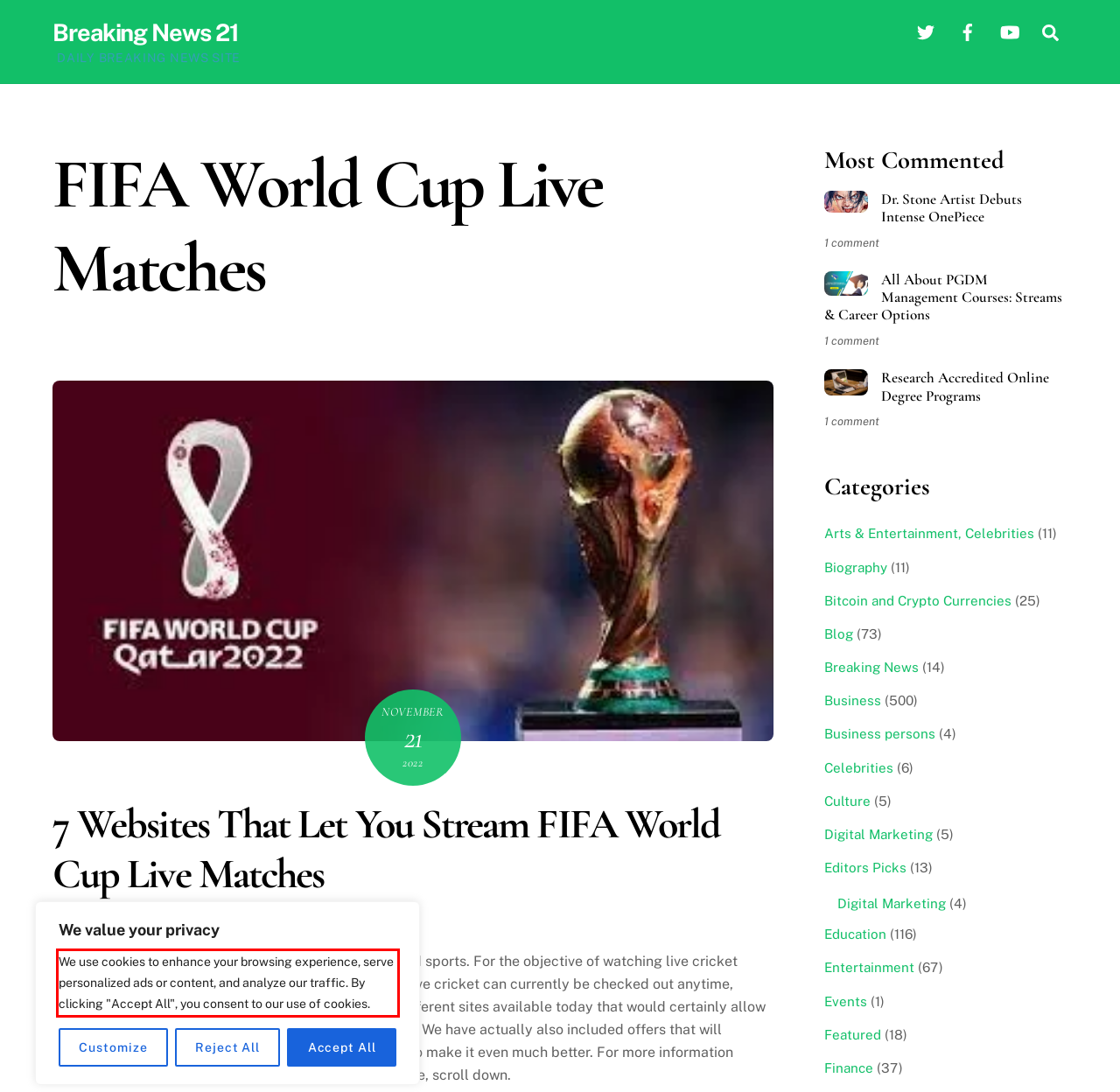You are provided with a screenshot of a webpage that includes a red bounding box. Extract and generate the text content found within the red bounding box.

We use cookies to enhance your browsing experience, serve personalized ads or content, and analyze our traffic. By clicking "Accept All", you consent to our use of cookies.